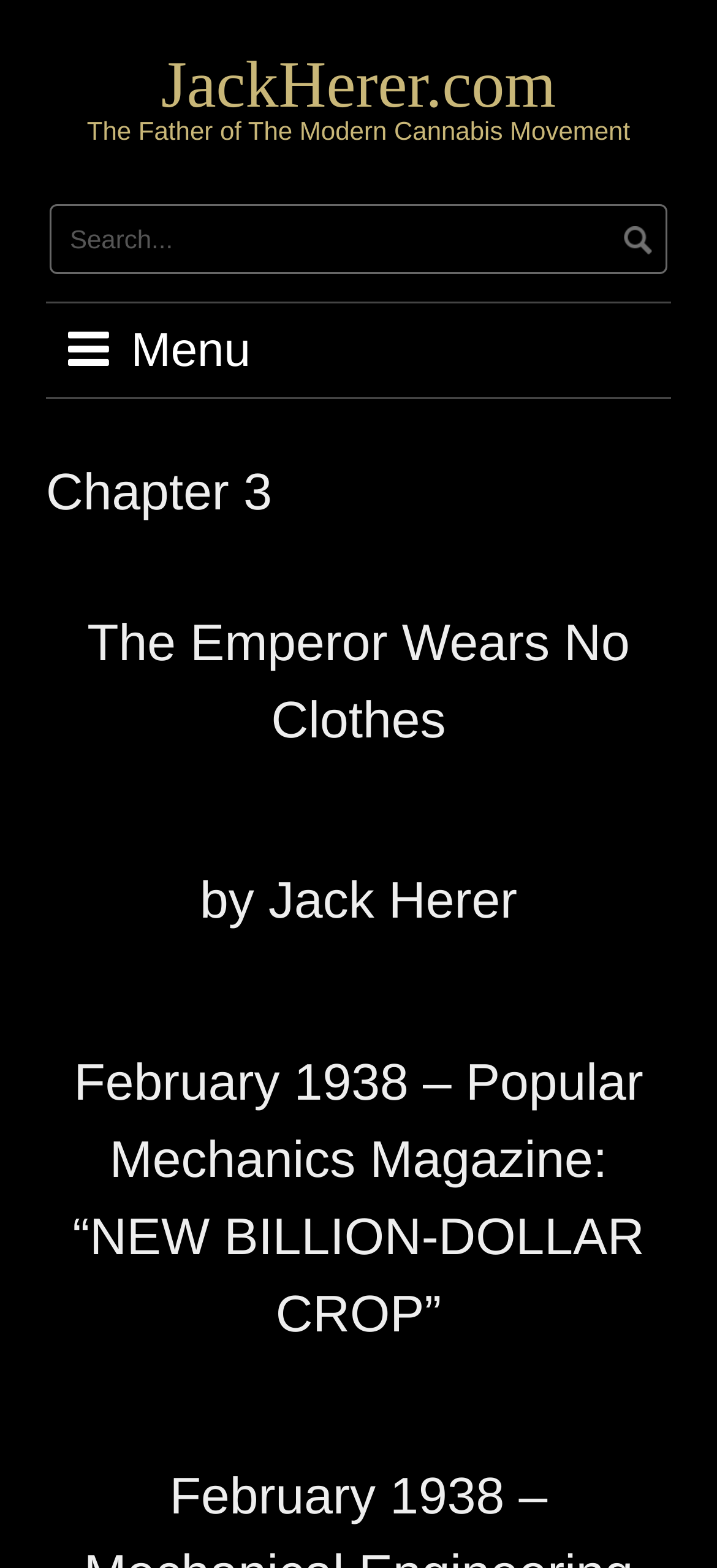Find the bounding box coordinates for the HTML element specified by: "JackHerer.com".

[0.224, 0.03, 0.776, 0.077]